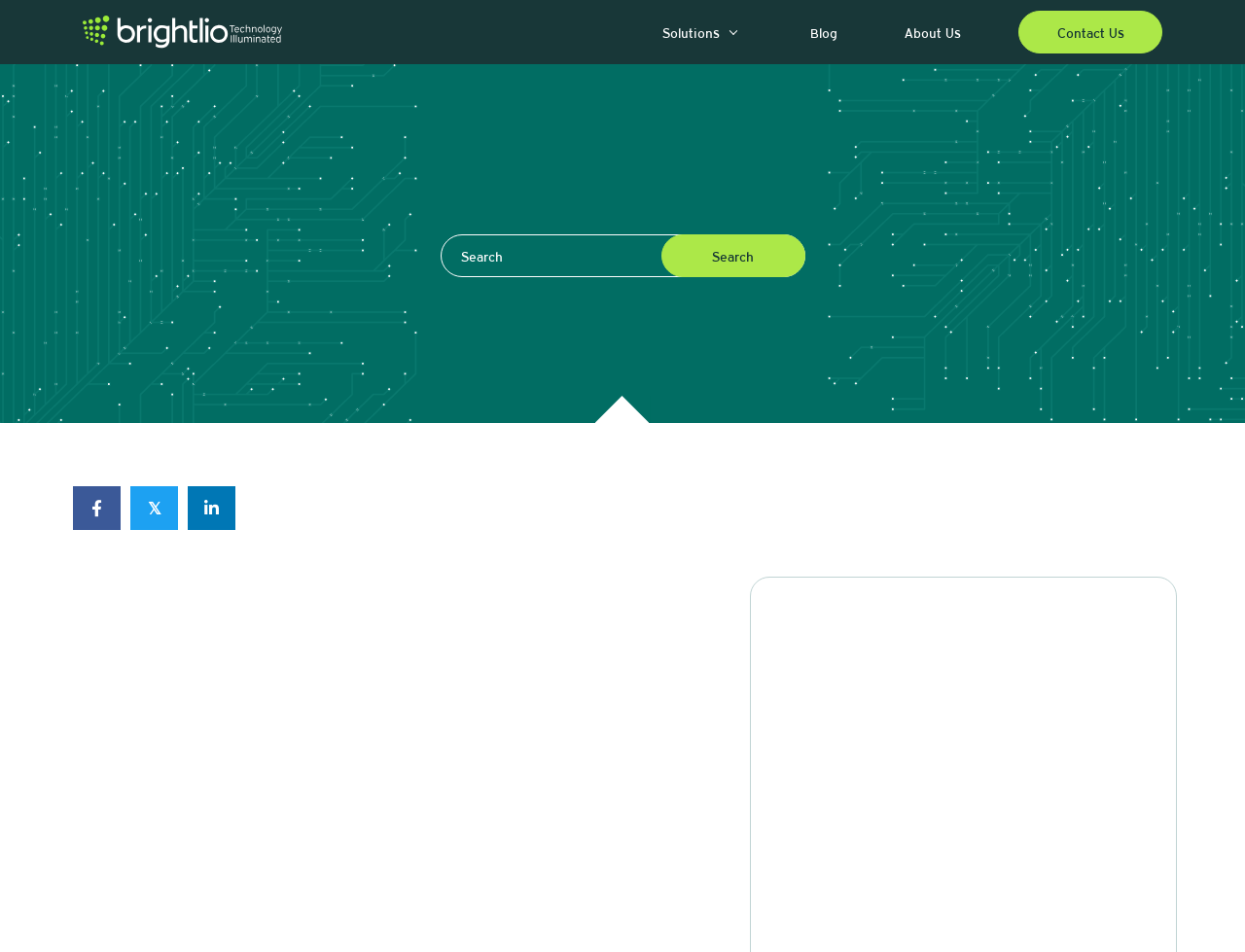Based on the image, give a detailed response to the question: What is the topic of the recent posts?

The recent posts are about data centers, specifically Southern California colocation and Calgary data center, which can be found in the middle section of the webpage.